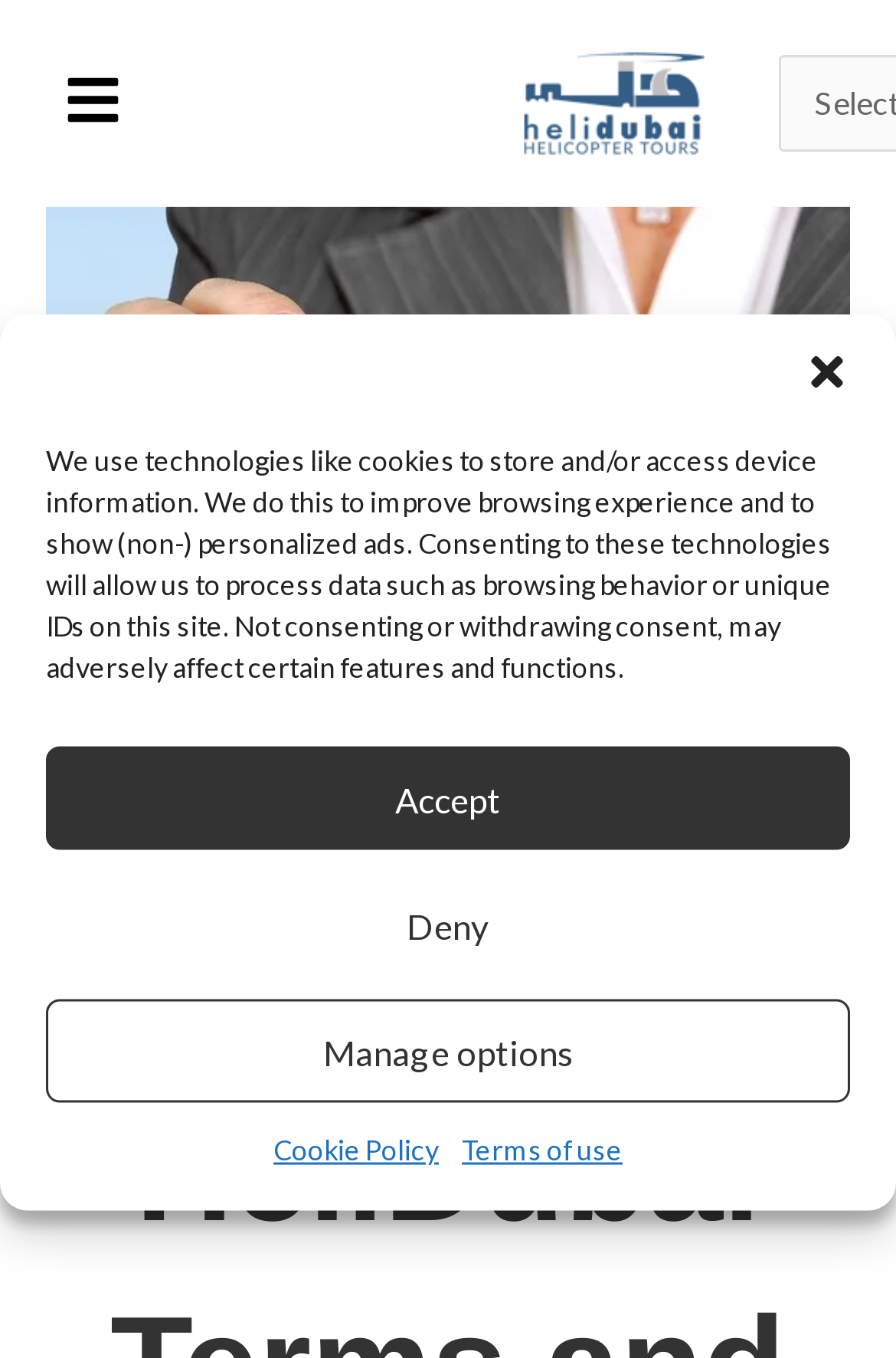What is the purpose of the 'Manage options' button?
Provide a thorough and detailed answer to the question.

The 'Manage options' button is located in the dialog box with the text 'We use technologies like cookies to store and/or access device information.' which suggests that it is related to managing privacy options.